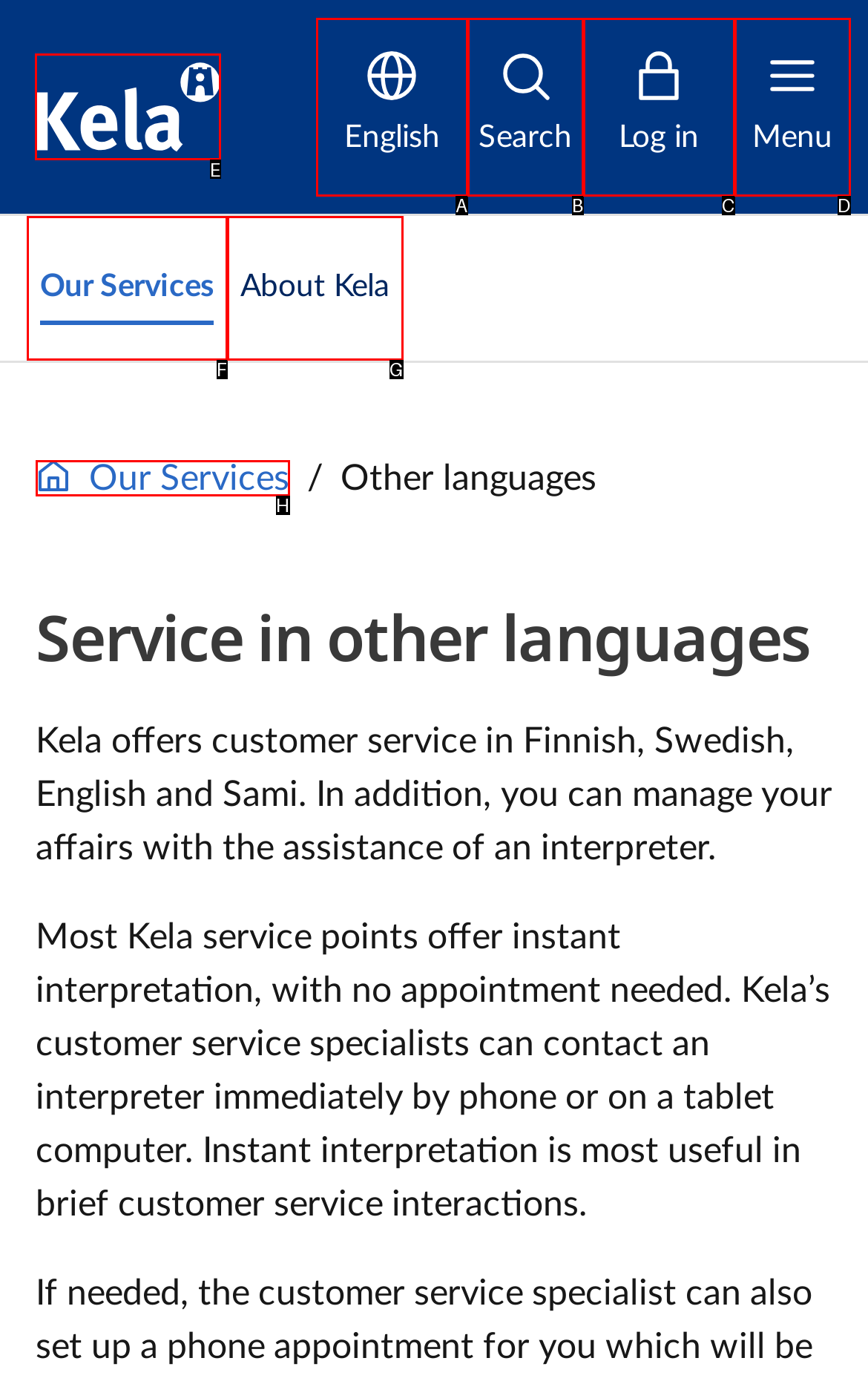Tell me the correct option to click for this task: go to front page
Write down the option's letter from the given choices.

E